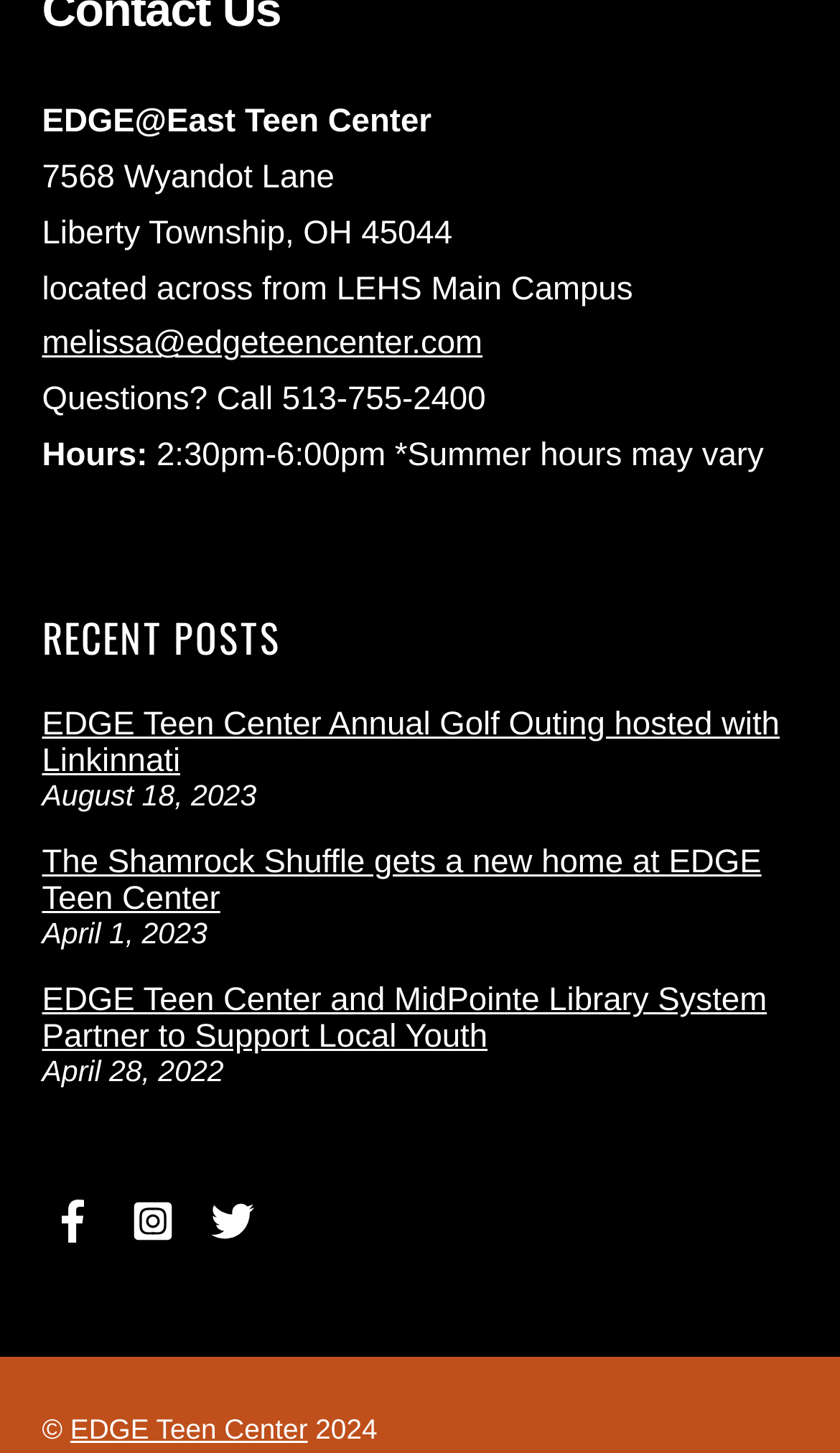Please answer the following question using a single word or phrase: 
What social media platforms does EDGE Teen Center have?

Facebook, Instagram, Twitter